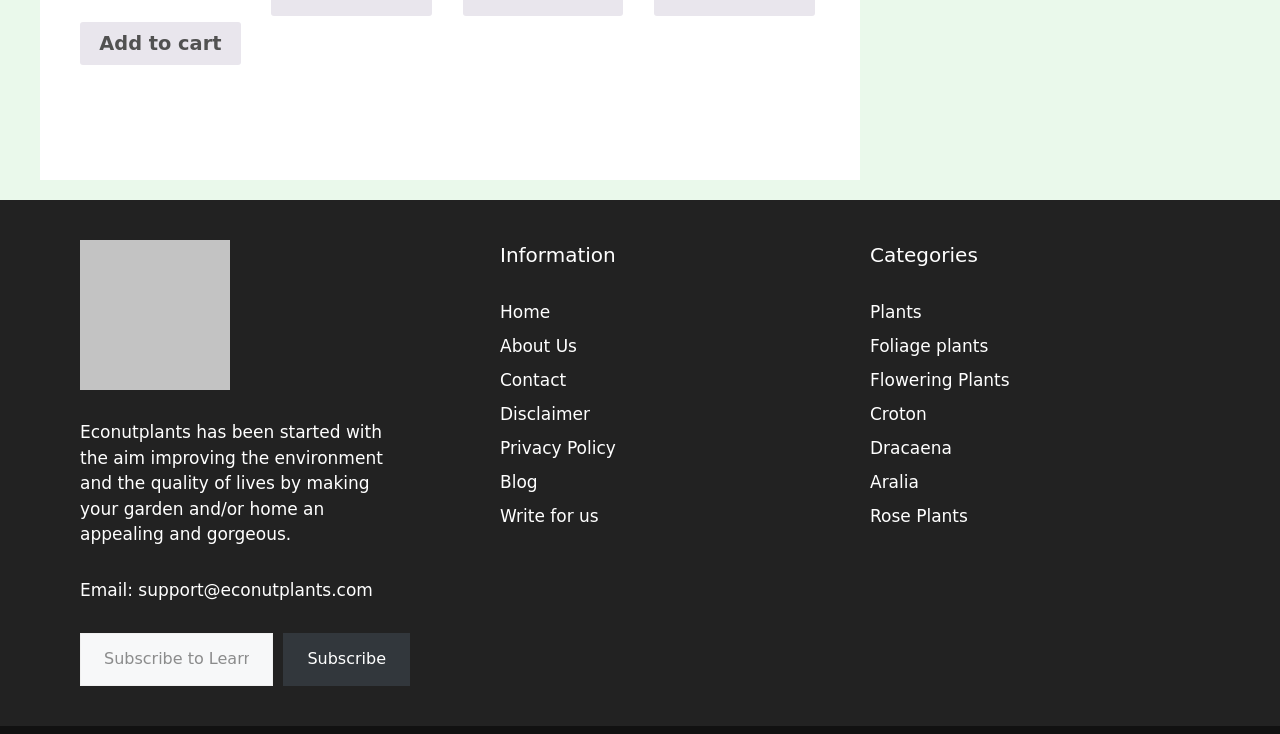Find the bounding box coordinates of the clickable area that will achieve the following instruction: "Contact the support team".

[0.062, 0.79, 0.291, 0.817]